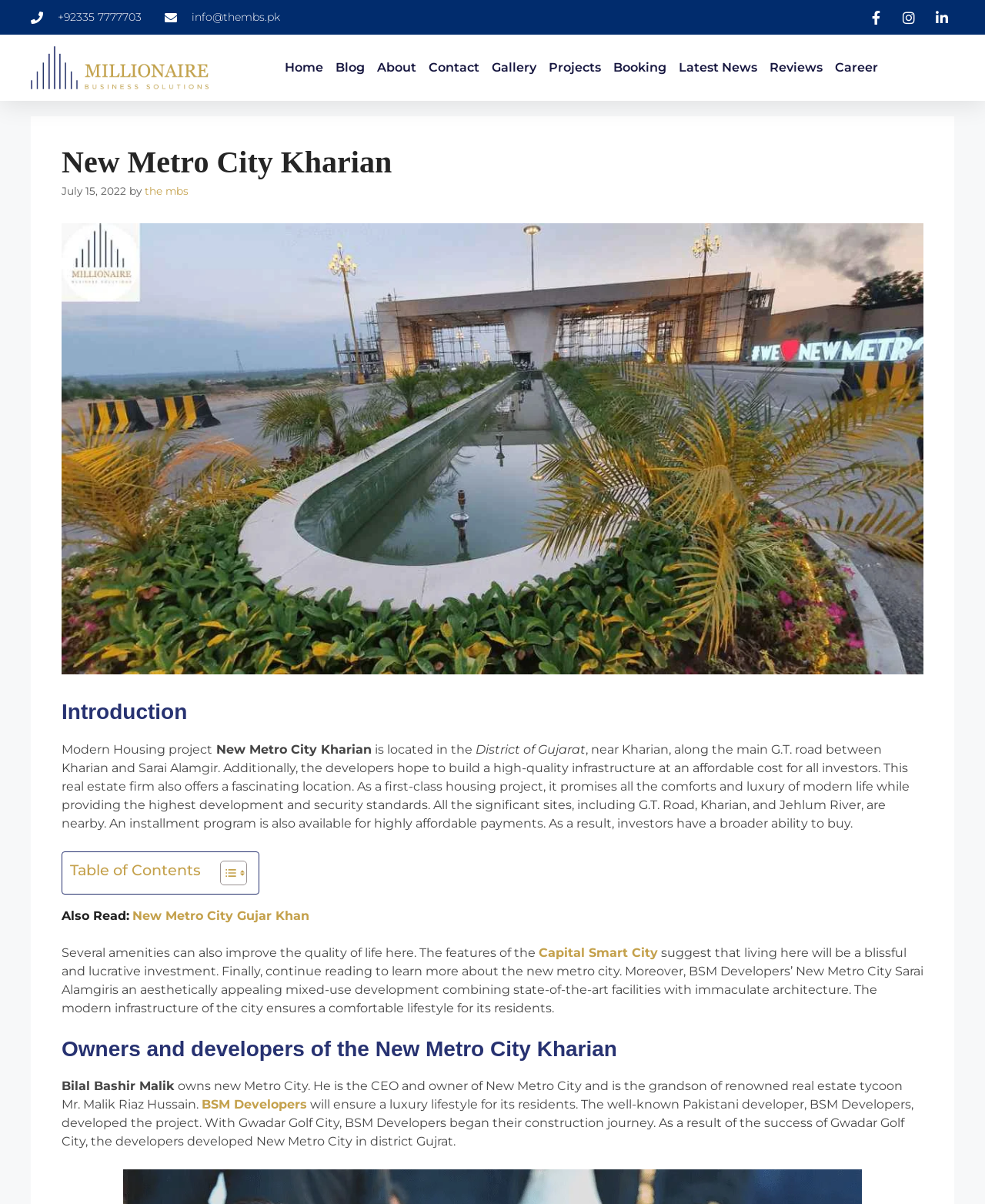What is the name of the project?
Please give a well-detailed answer to the question.

I found the name of the project by looking at the heading elements on the webpage, where I saw a heading with the text 'New Metro City Kharian'.